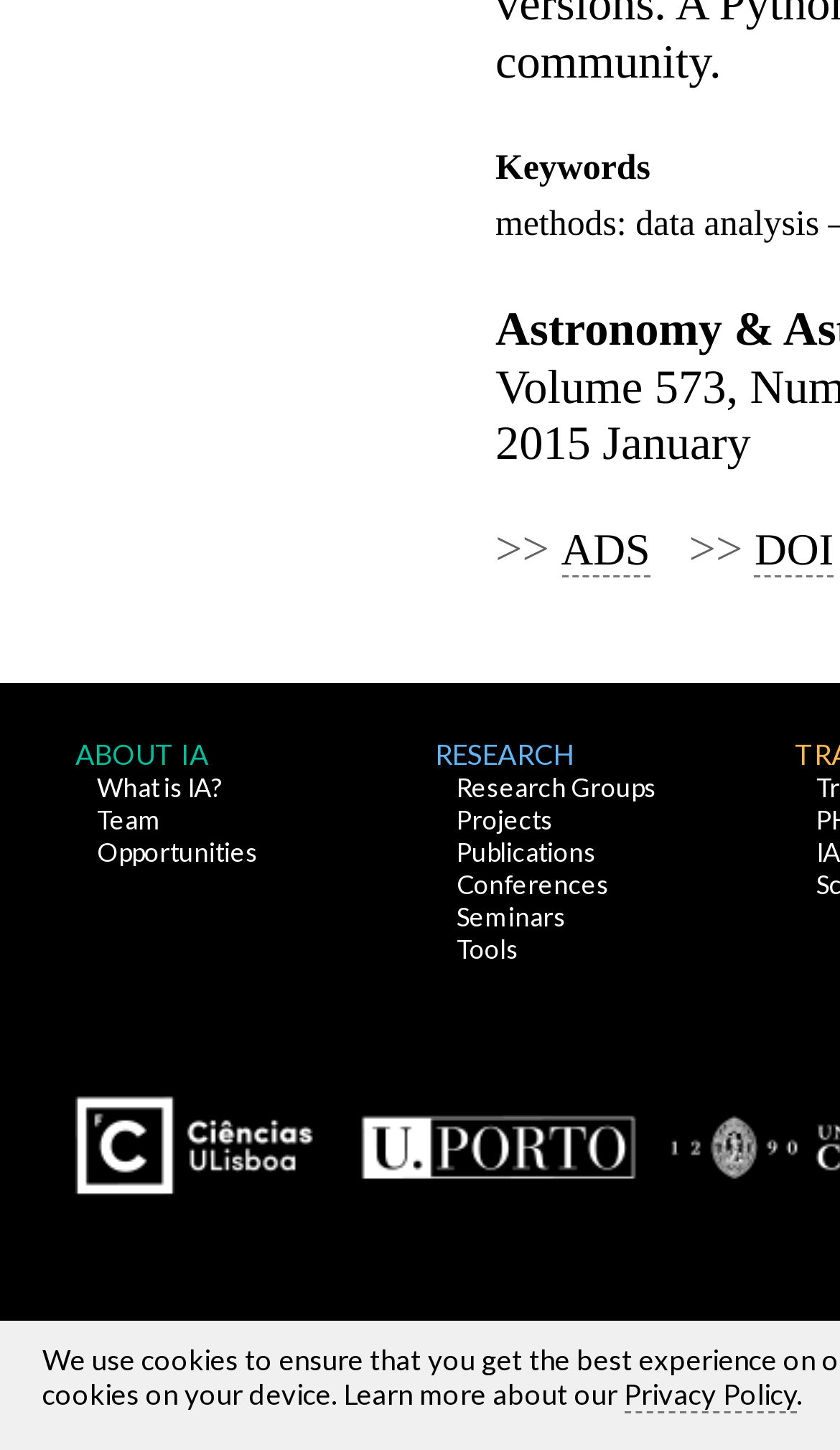Answer the question below with a single word or a brief phrase: 
How many links are there under 'RESEARCH'?

6